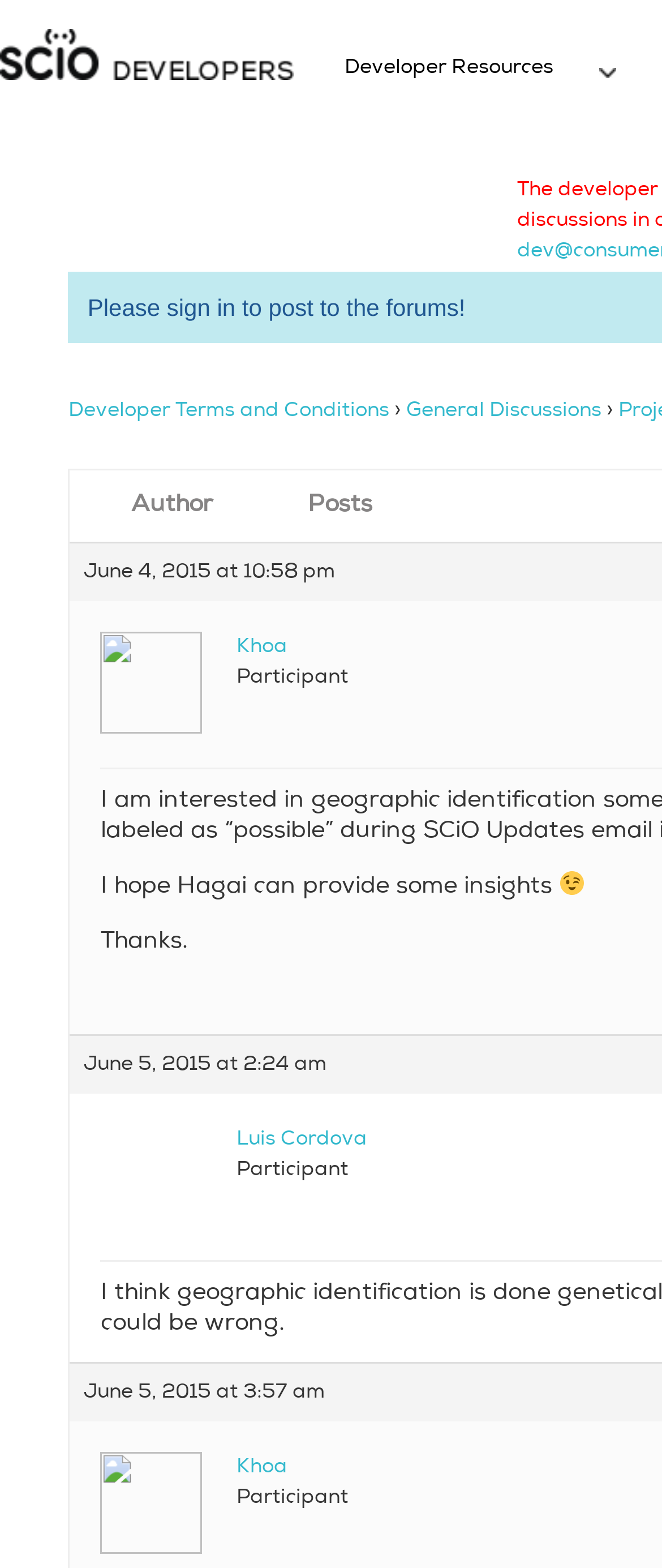What is the content of the image in the discussion?
Provide a detailed answer to the question using information from the image.

I found an image element in the webpage content, which is represented by the emoji '😉'. This image is likely used to convey a positive or playful tone in the discussion.